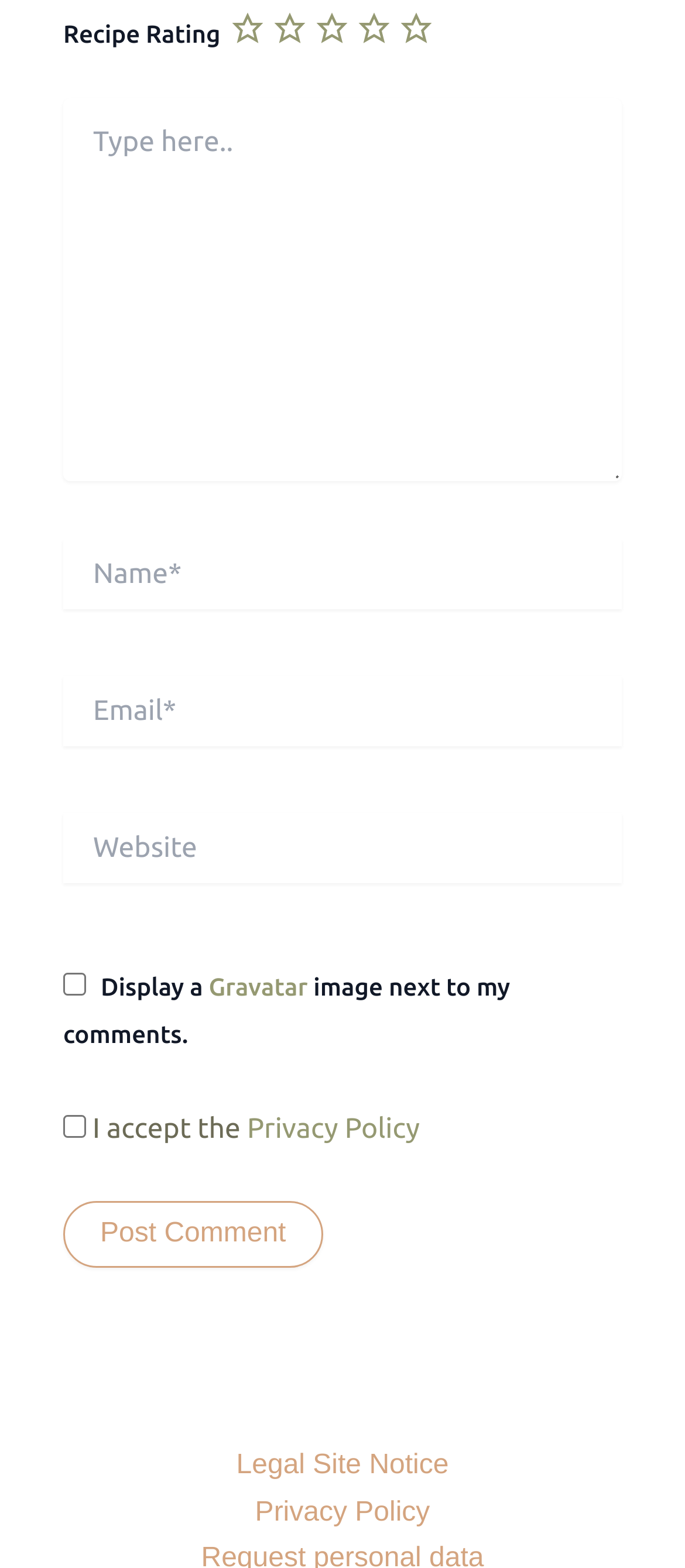Locate and provide the bounding box coordinates for the HTML element that matches this description: "Gravatar".

[0.305, 0.621, 0.449, 0.638]